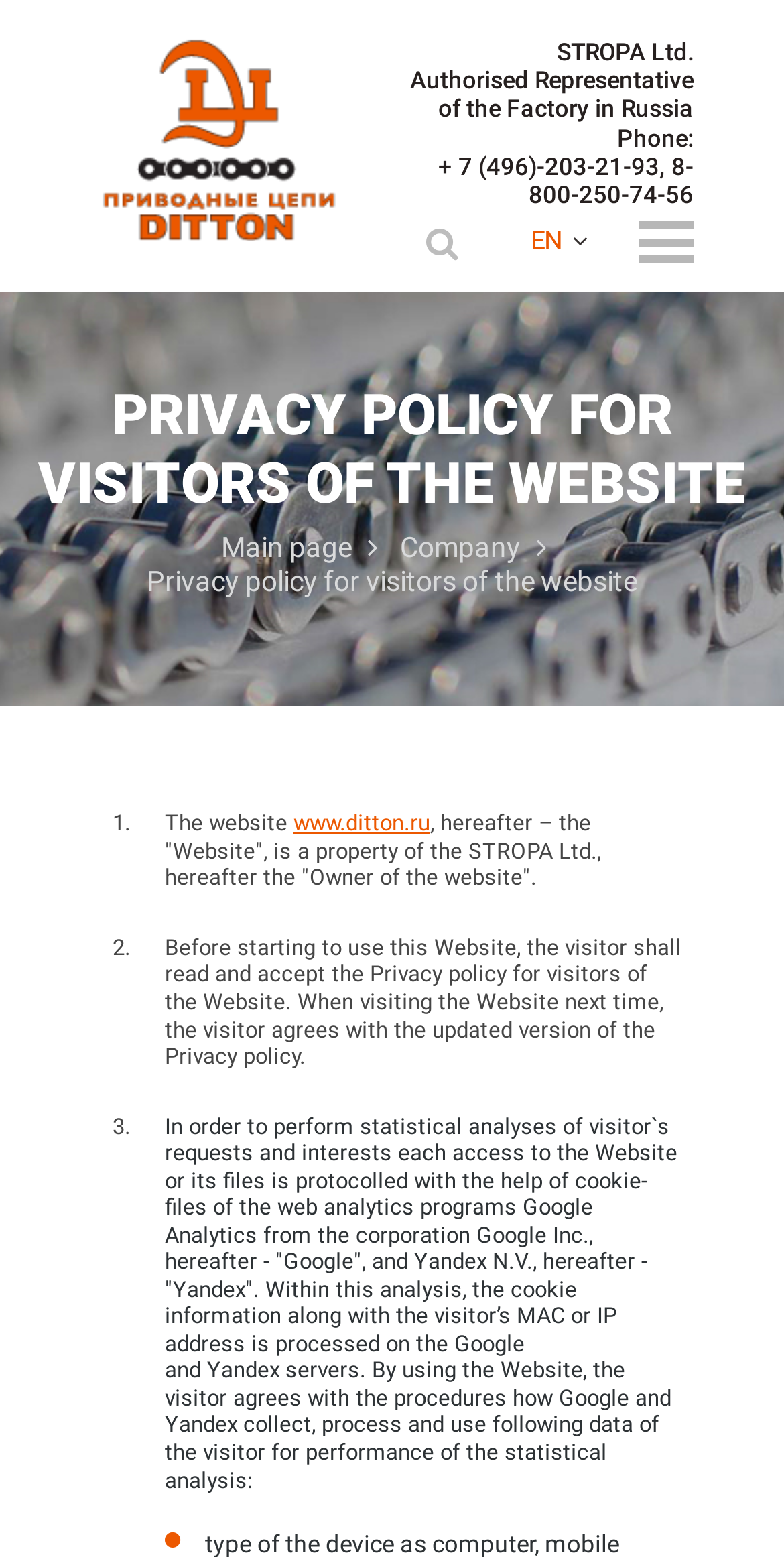Predict the bounding box for the UI component with the following description: "Main page".

[0.282, 0.341, 0.503, 0.361]